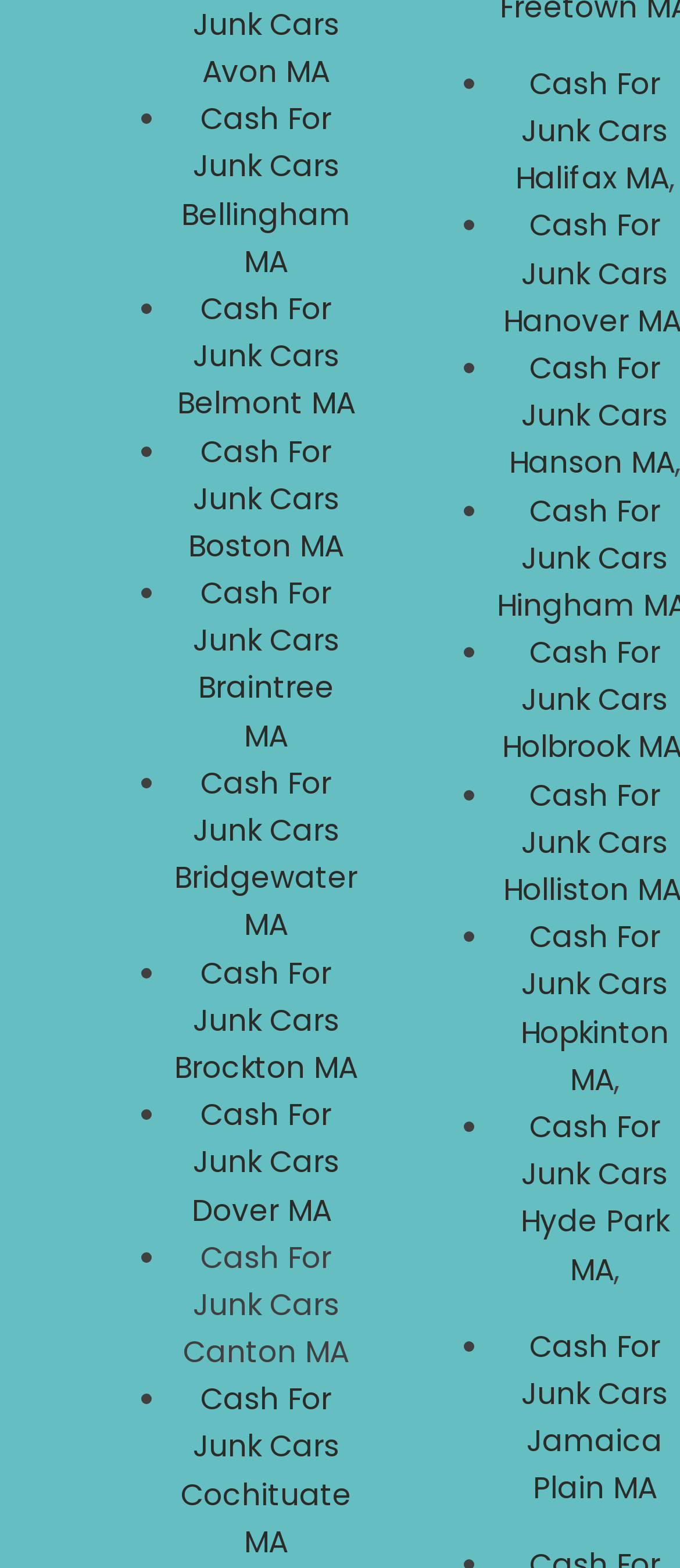Are the links on this webpage organized in any particular order?
Give a detailed and exhaustive answer to the question.

Although the links are not organized alphabetically, they appear to be organized by location, with links for nearby locations grouped together, suggesting that the webpage is trying to make it easy for users to find services in their area.